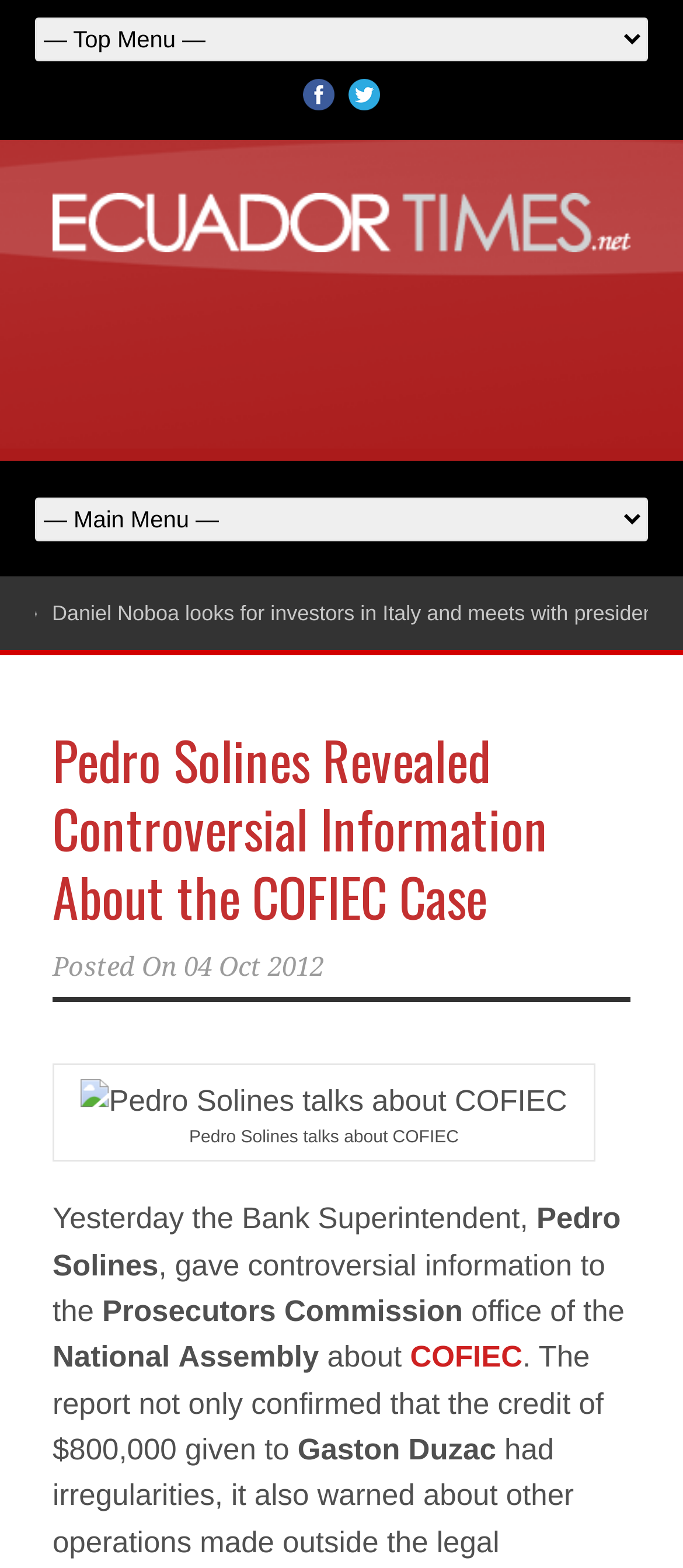Locate the bounding box coordinates of the UI element described by: "aria-label="Advertisement" name="aswift_0" title="Advertisement"". The bounding box coordinates should consist of four float numbers between 0 and 1, i.e., [left, top, right, bottom].

[0.09, 0.195, 0.91, 0.251]